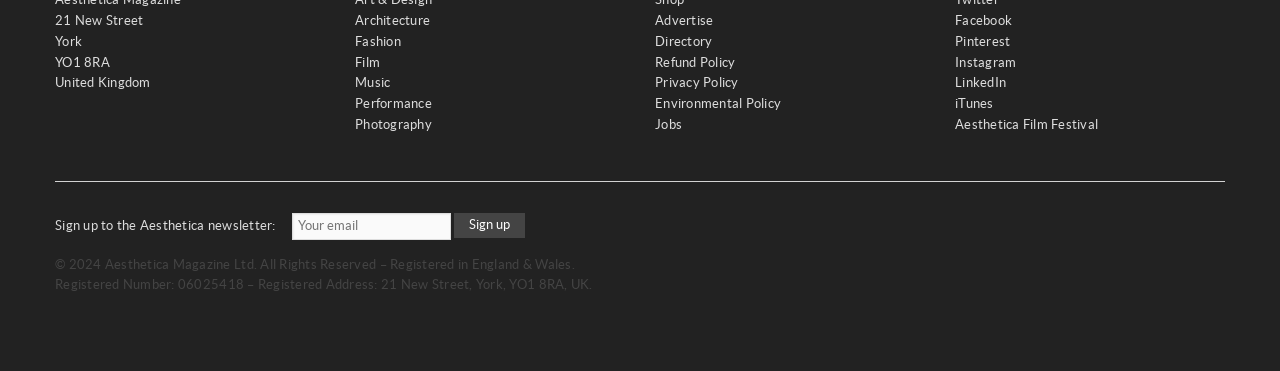Determine the bounding box coordinates for the clickable element required to fulfill the instruction: "Click on the 'Sign up' button". Provide the coordinates as four float numbers between 0 and 1, i.e., [left, top, right, bottom].

[0.355, 0.574, 0.41, 0.641]